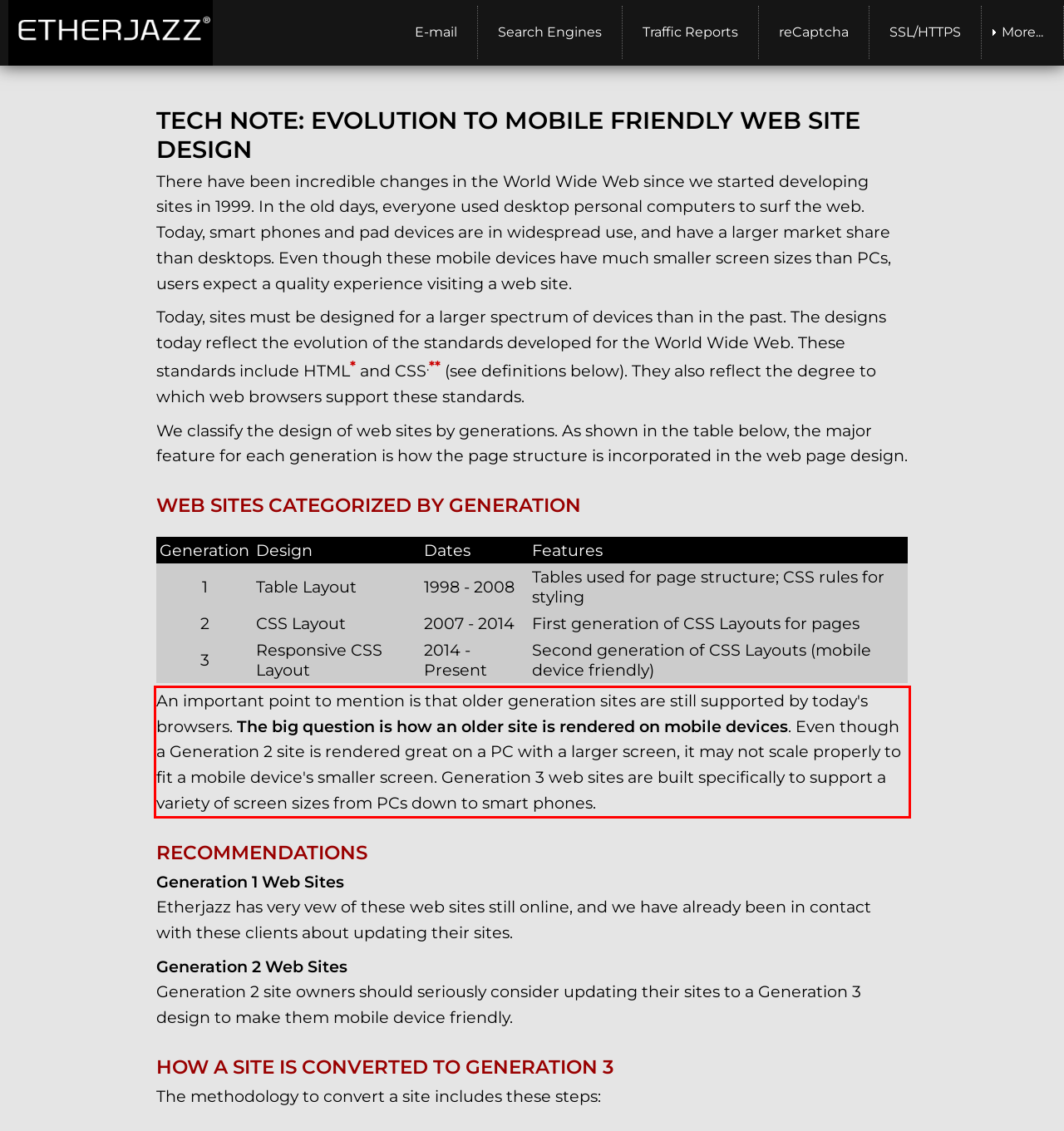Examine the webpage screenshot and use OCR to obtain the text inside the red bounding box.

An important point to mention is that older generation sites are still supported by today's browsers. The big question is how an older site is rendered on mobile devices. Even though a Generation 2 site is rendered great on a PC with a larger screen, it may not scale properly to fit a mobile device's smaller screen. Generation 3 web sites are built specifically to support a variety of screen sizes from PCs down to smart phones.